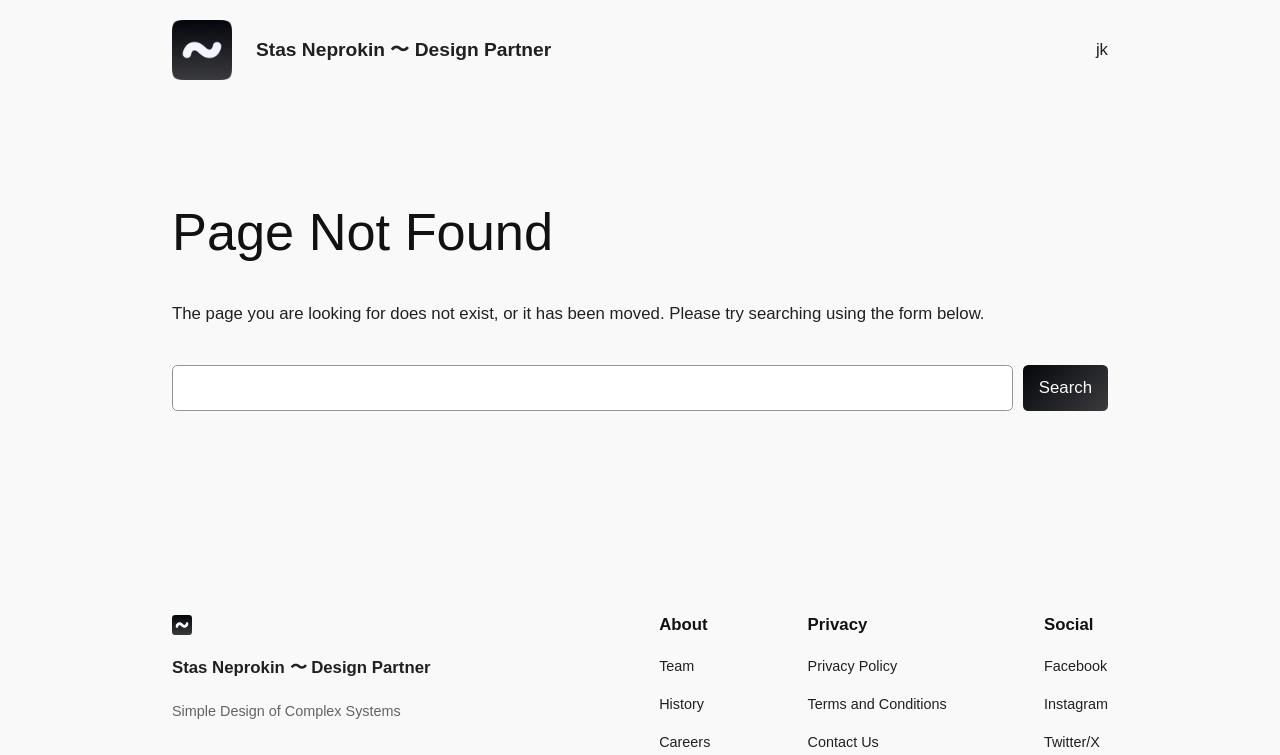What is the name of the design partner?
Using the picture, provide a one-word or short phrase answer.

Stas Neprokin